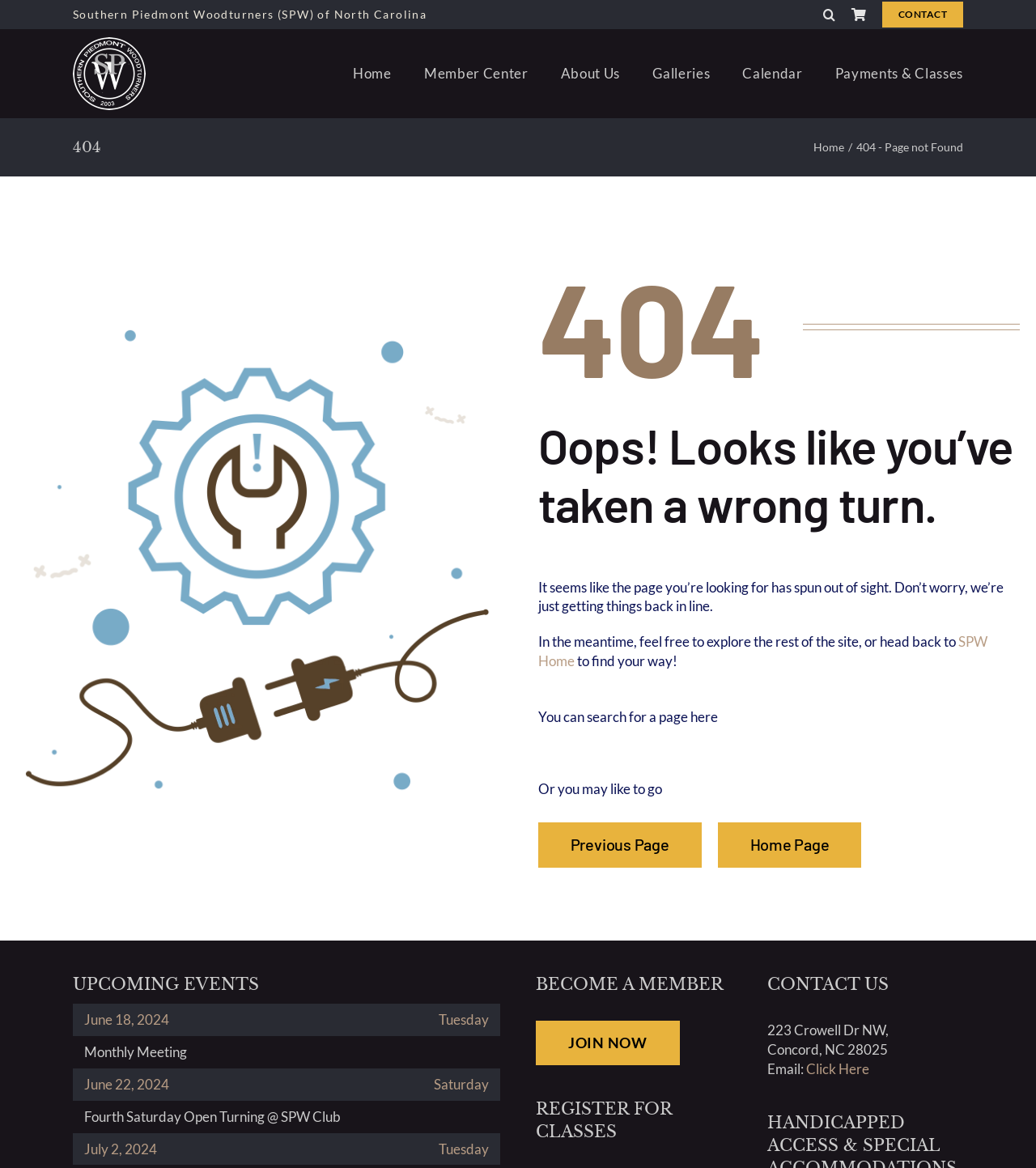What is the name of the organization?
Answer the question with a detailed explanation, including all necessary information.

I found the name of the organization by looking at the top-left corner of the webpage, where it says 'Southern Piedmont Woodturners (SPW) of North Carolina'.